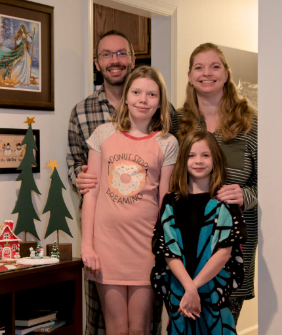Kindly respond to the following question with a single word or a brief phrase: 
What is the theme of the background display?

Holiday